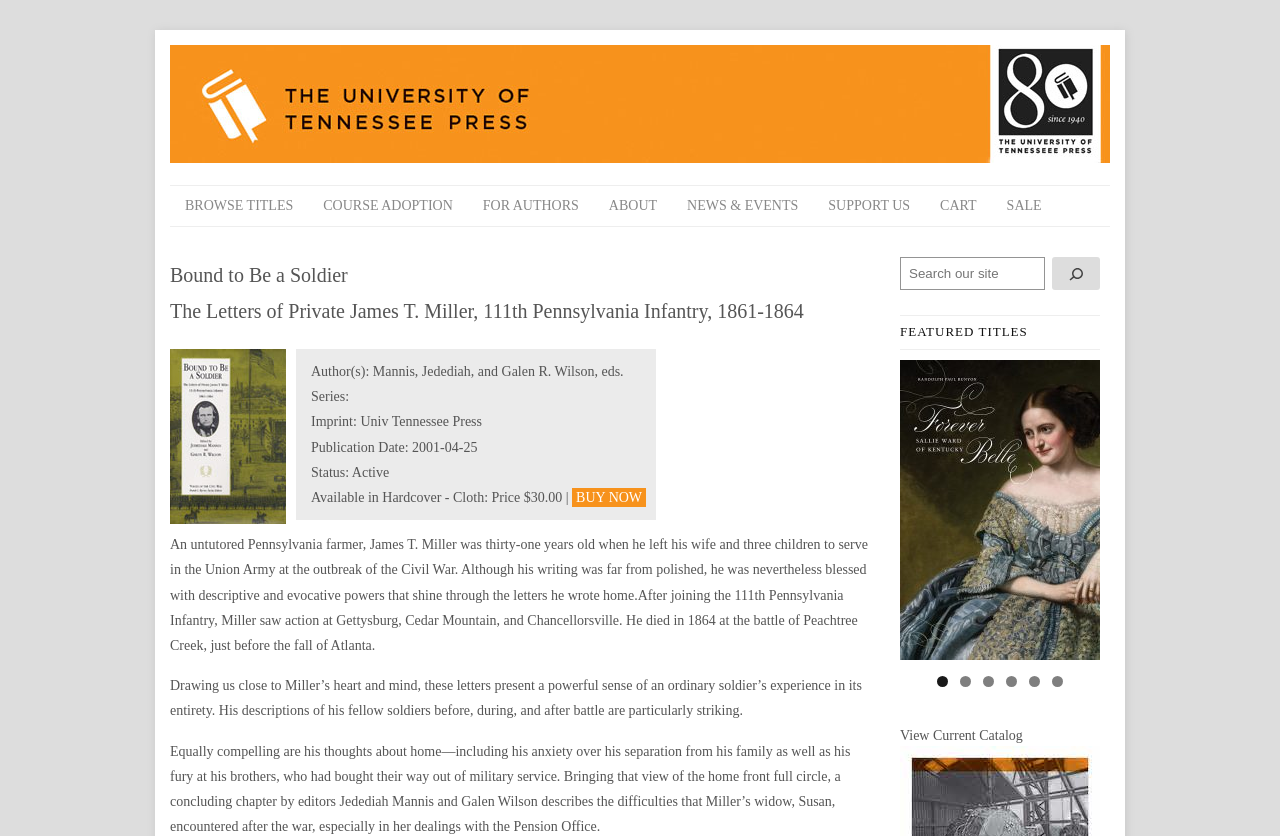Give a concise answer using only one word or phrase for this question:
What is the price of the book in hardcover?

$30.00